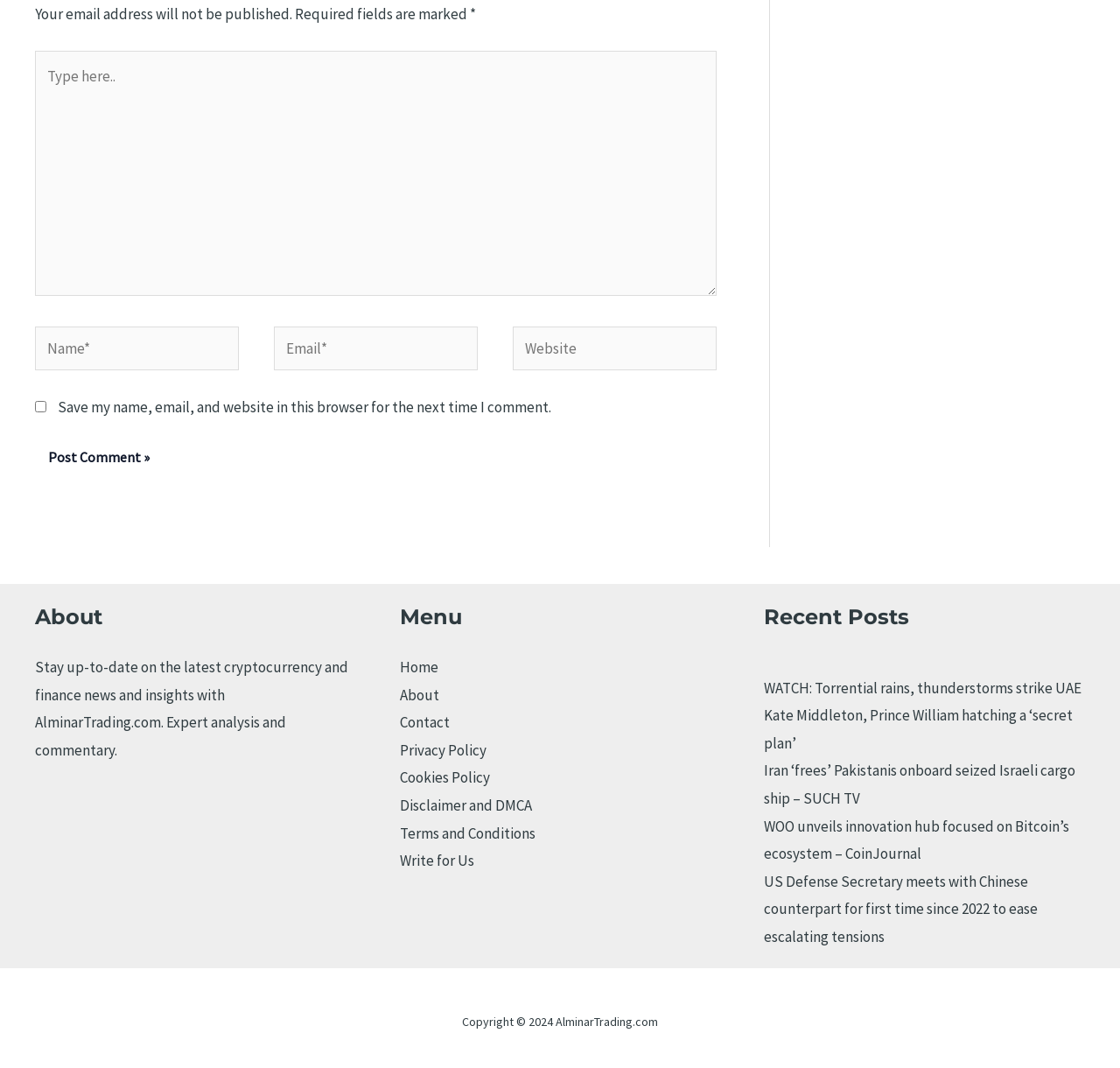Show the bounding box coordinates of the region that should be clicked to follow the instruction: "Post a comment."

[0.031, 0.409, 0.145, 0.449]